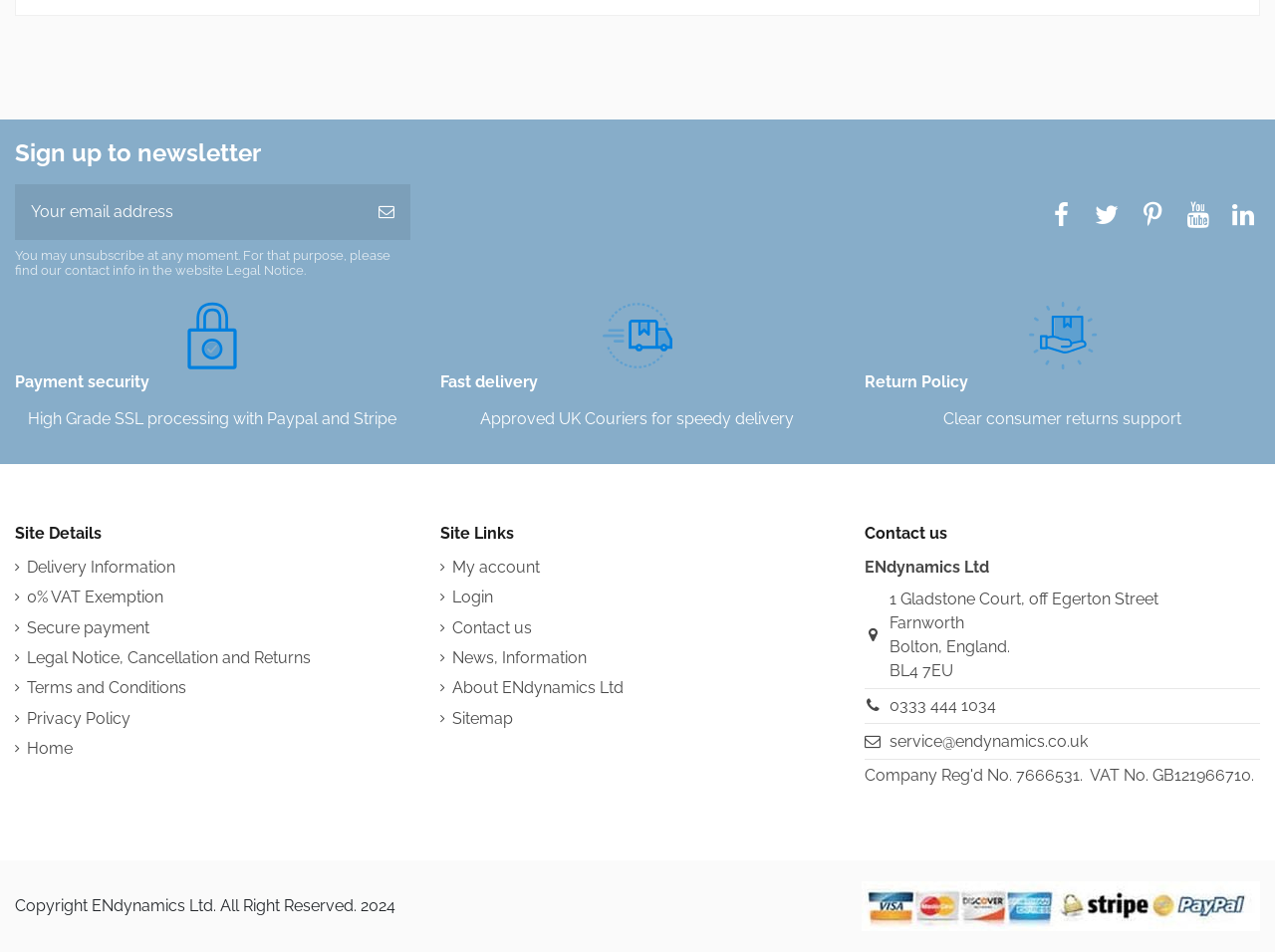Determine the bounding box coordinates of the clickable region to execute the instruction: "View delivery information". The coordinates should be four float numbers between 0 and 1, denoted as [left, top, right, bottom].

[0.012, 0.584, 0.138, 0.609]